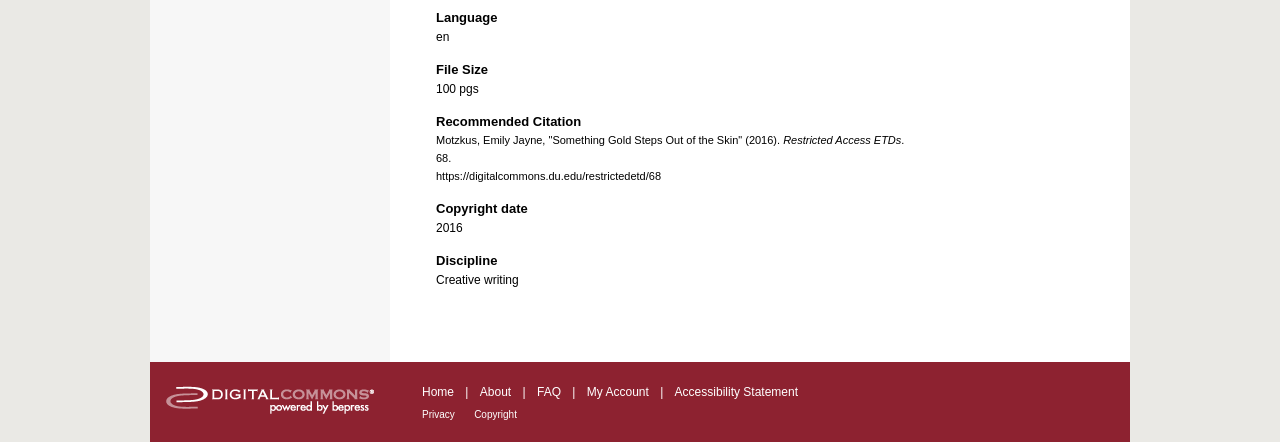Identify the bounding box coordinates of the area that should be clicked in order to complete the given instruction: "Contact via phone". The bounding box coordinates should be four float numbers between 0 and 1, i.e., [left, top, right, bottom].

None